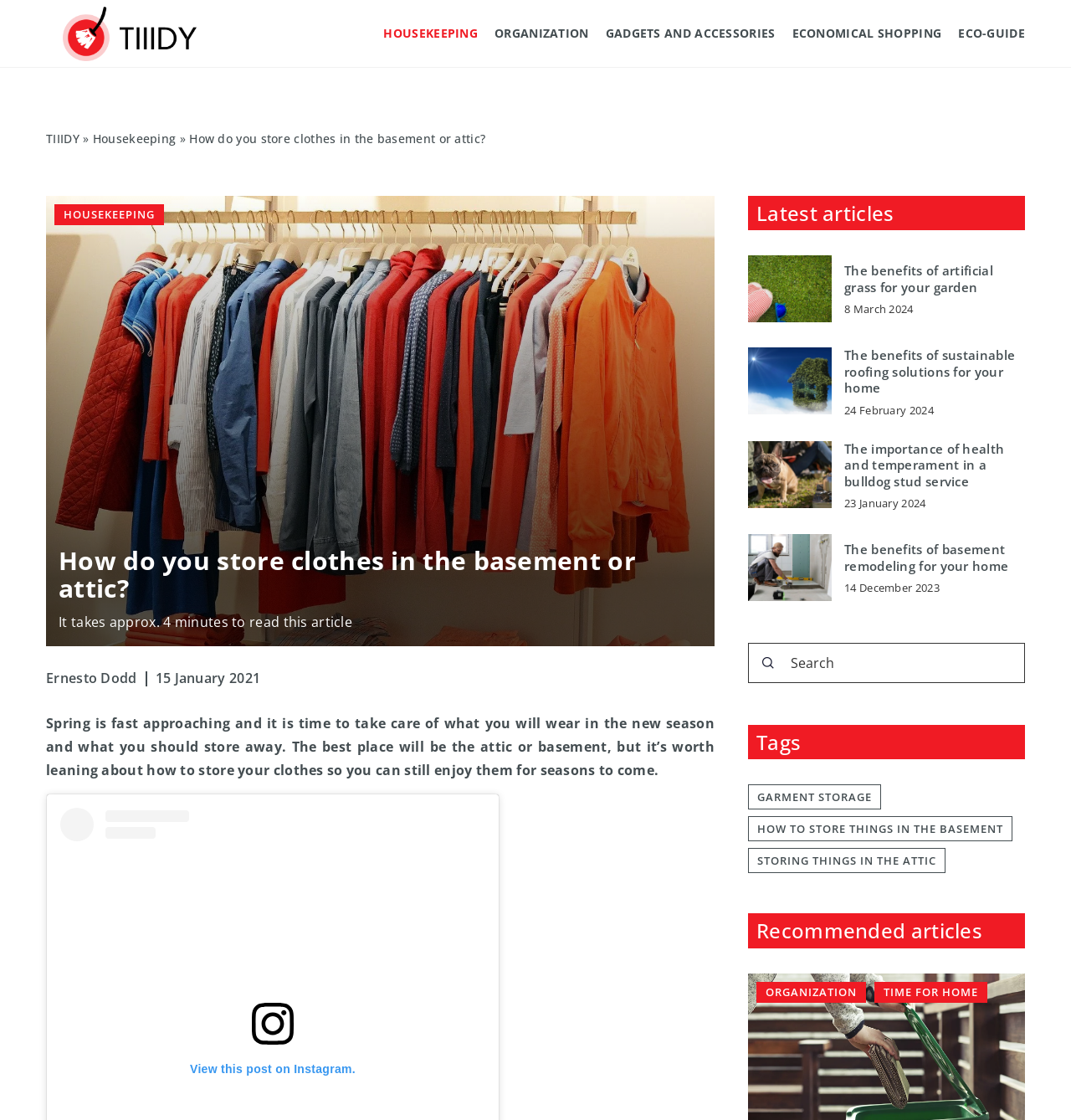Locate the bounding box coordinates of the UI element described by: "alt="linkedin-primary"". The bounding box coordinates should consist of four float numbers between 0 and 1, i.e., [left, top, right, bottom].

None